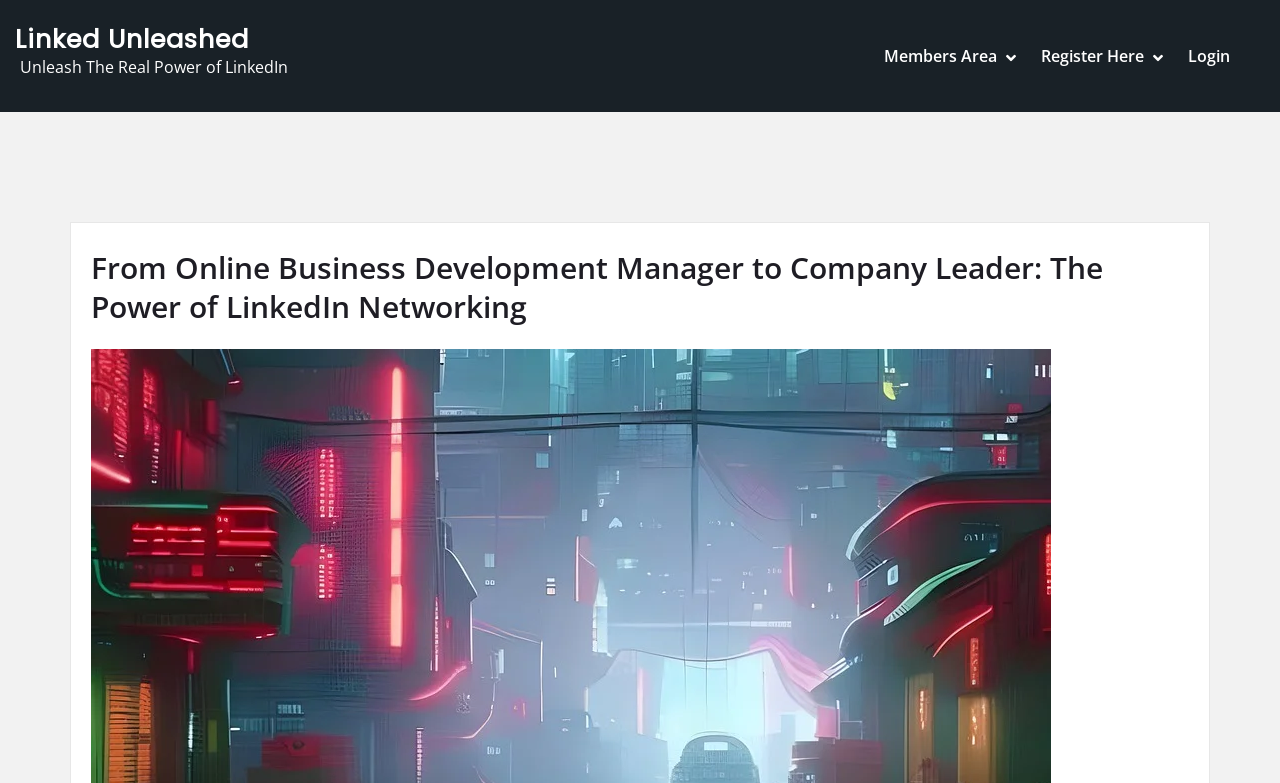Locate the bounding box coordinates of the clickable area needed to fulfill the instruction: "Show Members Area submenu".

[0.691, 0.057, 0.779, 0.085]